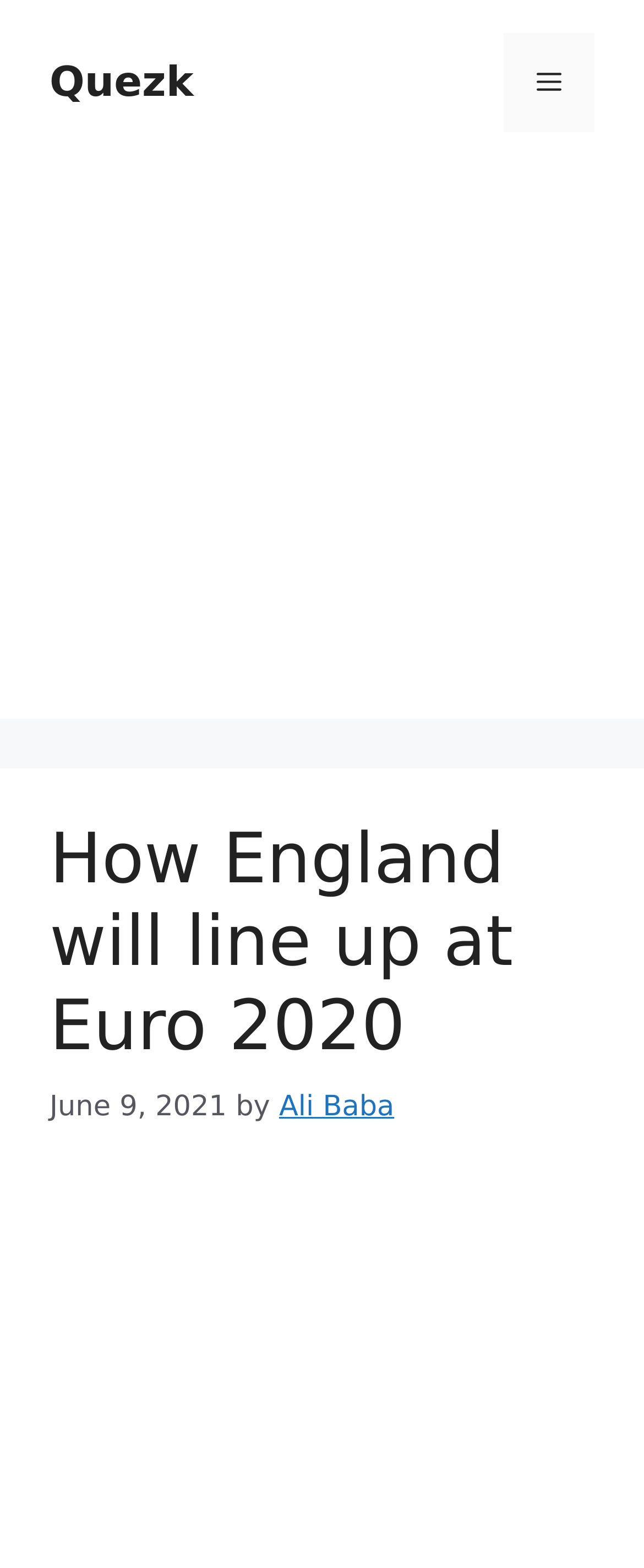Generate a comprehensive description of the contents of the webpage.

The webpage appears to be a sports news article, specifically about the England team's lineup for Euro 2020. At the top of the page, there is a banner with the site's name, accompanied by a link to "Quezk" on the left and a mobile toggle button on the right. Below the banner, there is an advertisement iframe that spans the entire width of the page.

The main content of the page is headed by a large header that reads "How England will line up at Euro 2020", which is positioned near the top of the page. Below the header, there is a timestamp indicating that the article was published on June 9, 2021, followed by the author's name, "Ali Baba". The article's content is not explicitly described, but it is likely to be a detailed analysis of the England team's lineup for the tournament.

There are no images explicitly mentioned on the page, but the presence of an iframe suggests that there may be an advertisement or other multimedia content embedded in the page. The overall layout of the page appears to be clean and organized, with clear headings and concise text.